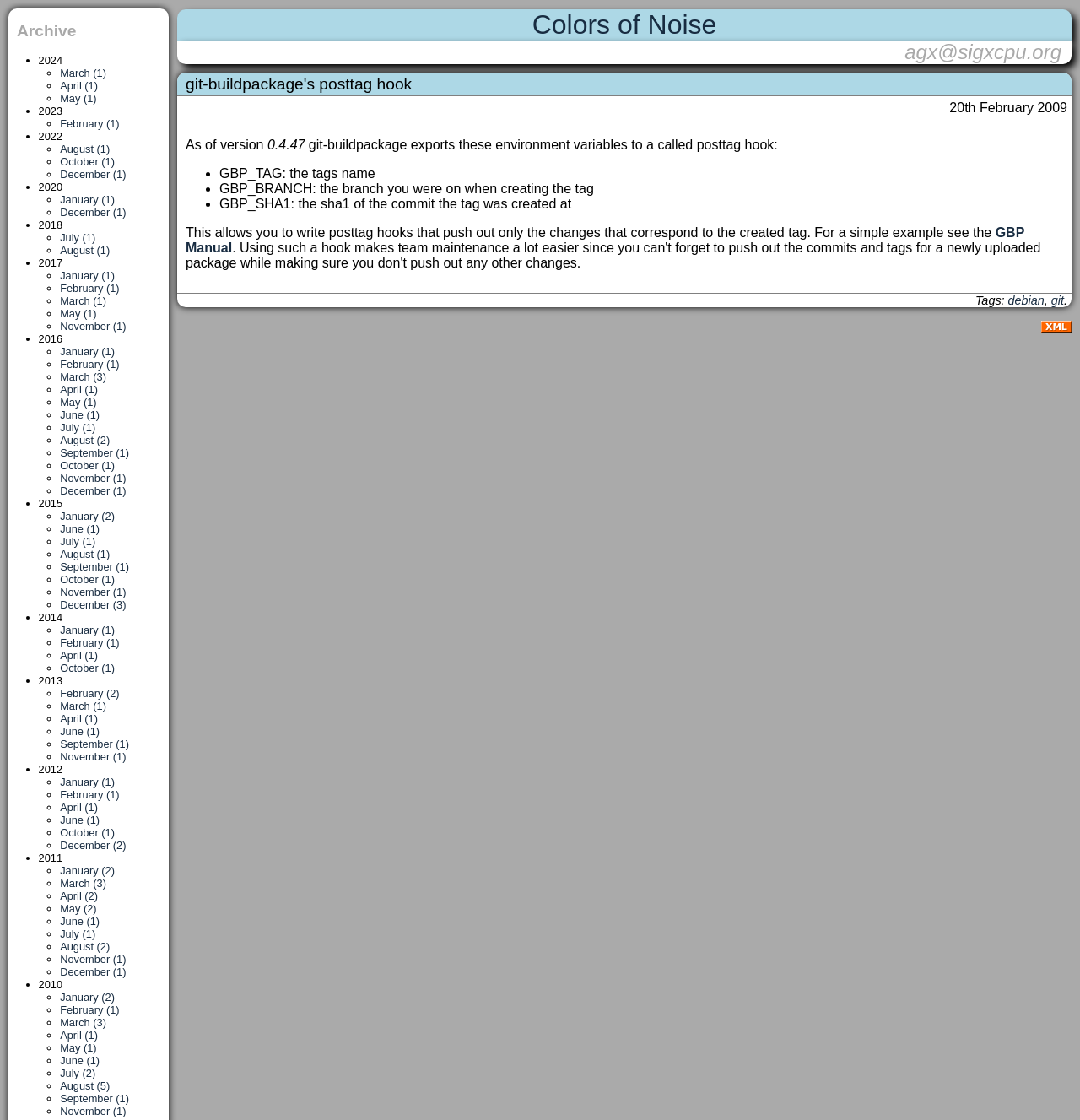Please specify the bounding box coordinates of the clickable region necessary for completing the following instruction: "Read the post from 'February 2009'". The coordinates must consist of four float numbers between 0 and 1, i.e., [left, top, right, bottom].

[0.879, 0.09, 0.988, 0.103]